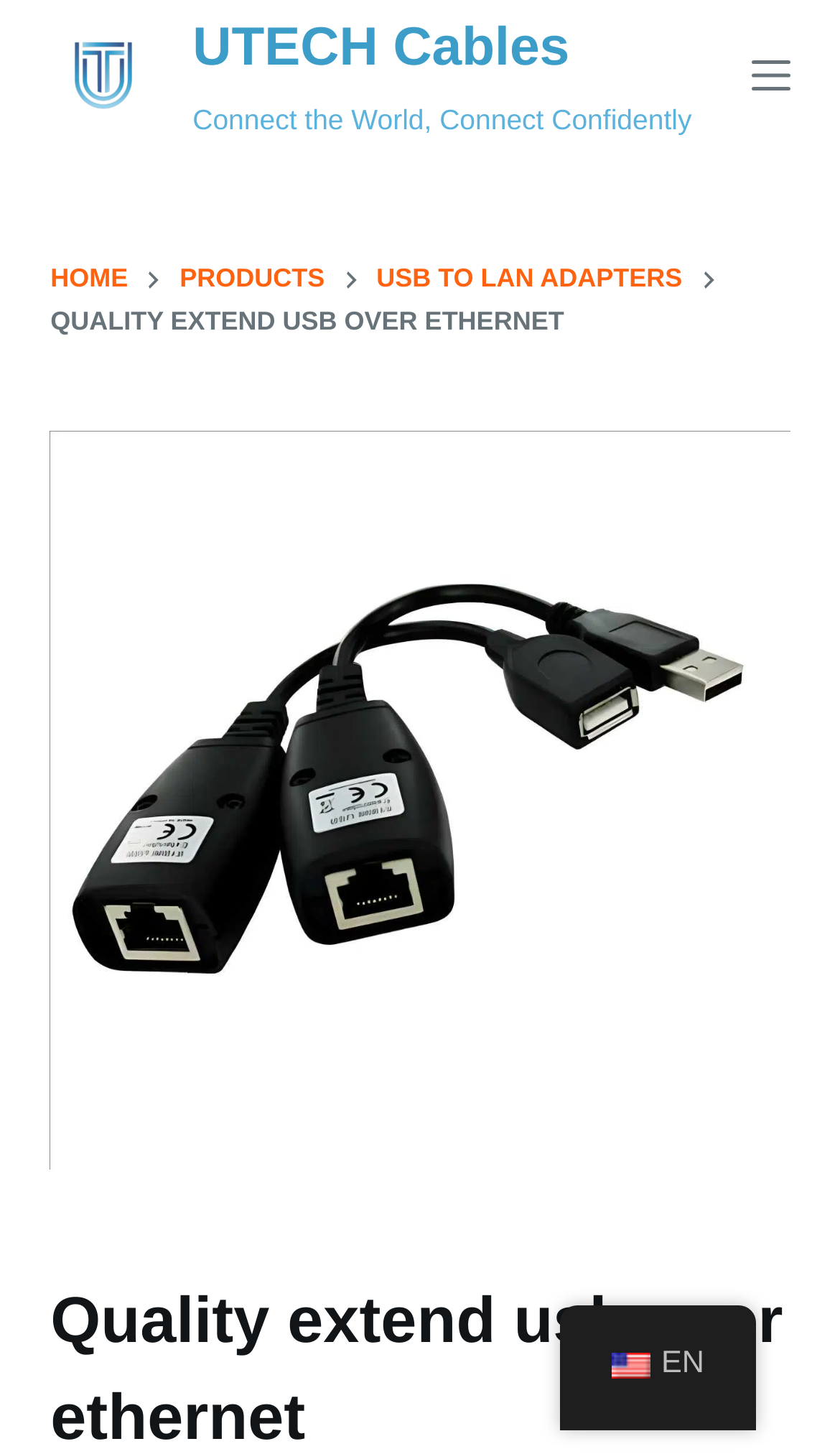Pinpoint the bounding box coordinates of the area that must be clicked to complete this instruction: "Click the UTECH Cables logo".

[0.06, 0.015, 0.188, 0.089]